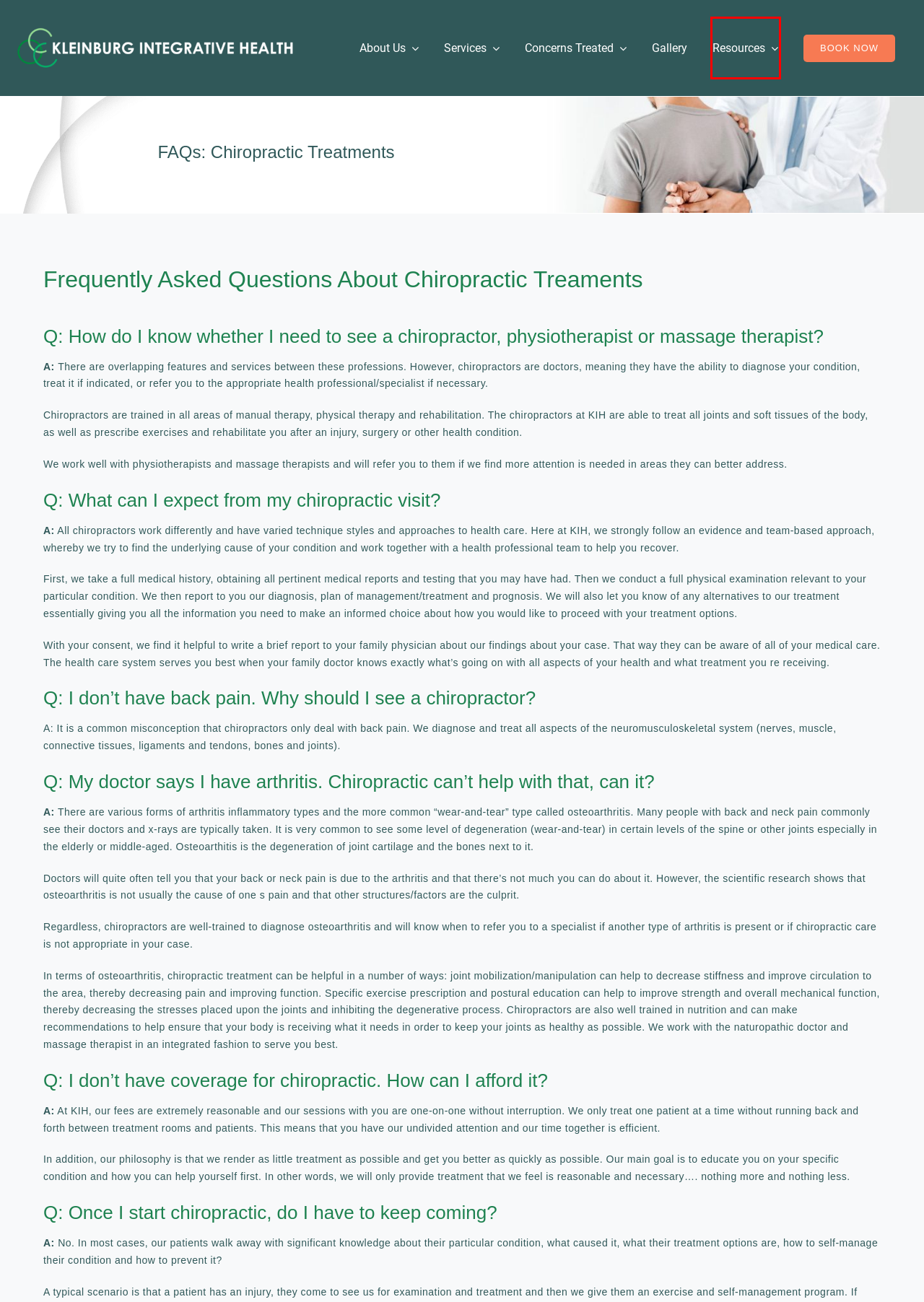Given a webpage screenshot with a red bounding box around a UI element, choose the webpage description that best matches the new webpage after clicking the element within the bounding box. Here are the candidates:
A. Concerns Treated - Kleinburg Integrative Health Clinic | Naturopathic KIH Team | T: 905-893-2898
B. About Us - Kleinburg Integrative Health | Welcome to KIH Clinic | T: 905-893-2898
C. Website Design Toronto. Sites Unique to your Growing Business by BRoss
D. Gallery - Kleinburg Integrative Health | Photo Gallery of our Kleinburg Clinic | T: 905-893-2898
E. Services - Kleinburg Integrative Health Clinic | Services to help meet your needs T: 905-893-2898
F. Kleinburg Integrative Health | 10480 Islington Ave, Unit 10, Kleinburg, Ontario | T: 905-893-2898
G. Resources - Kleinburg Integrative Health | Latest KIH Clinic healthcare tips | T: 905-893-2898
H. Book Online
|
Kleinburg Integrative Health

G